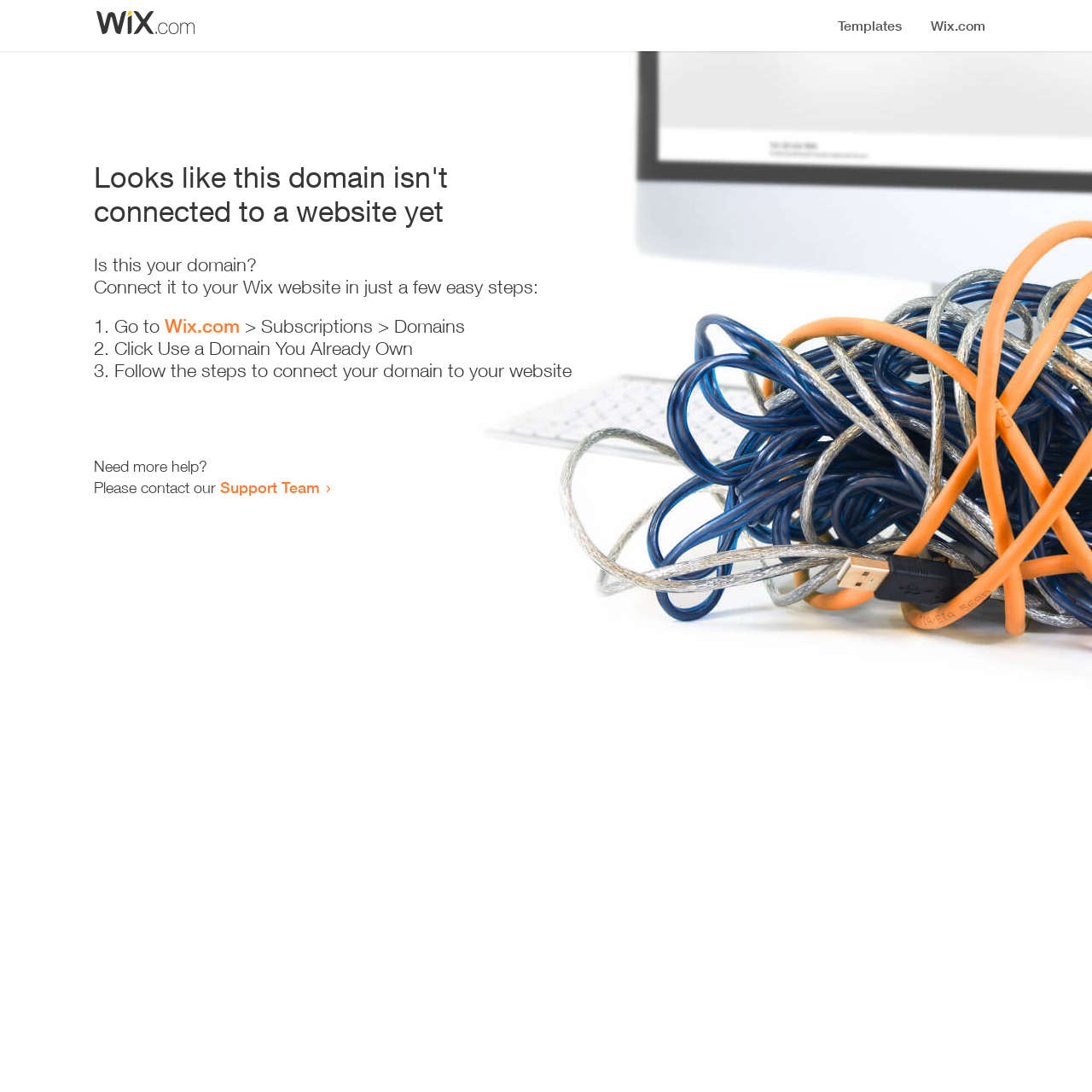What is the status of the domain?
Deliver a detailed and extensive answer to the question.

Based on the heading 'Looks like this domain isn't connected to a website yet', it is clear that the domain is not connected to a website.